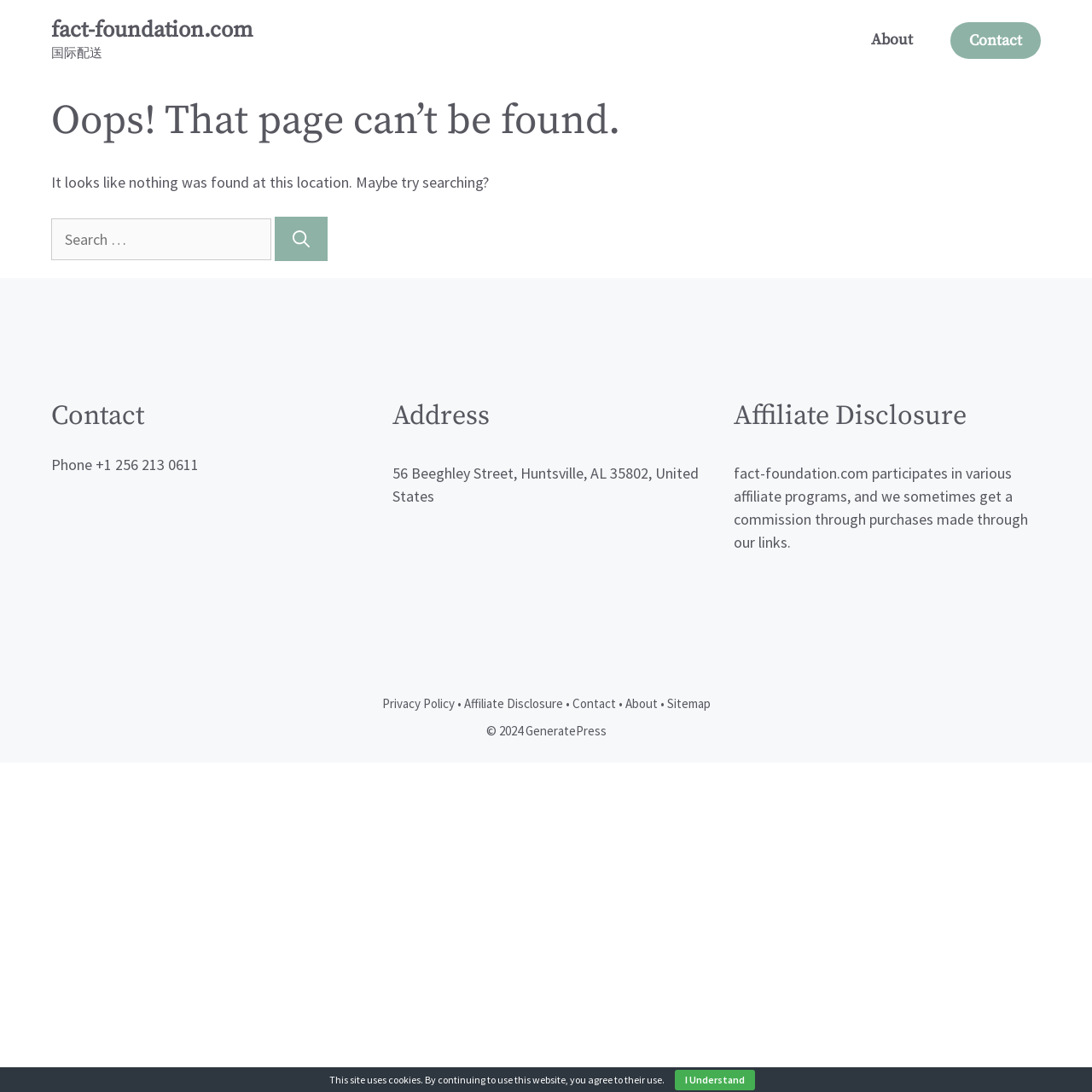Point out the bounding box coordinates of the section to click in order to follow this instruction: "Search for something".

[0.047, 0.2, 0.248, 0.238]